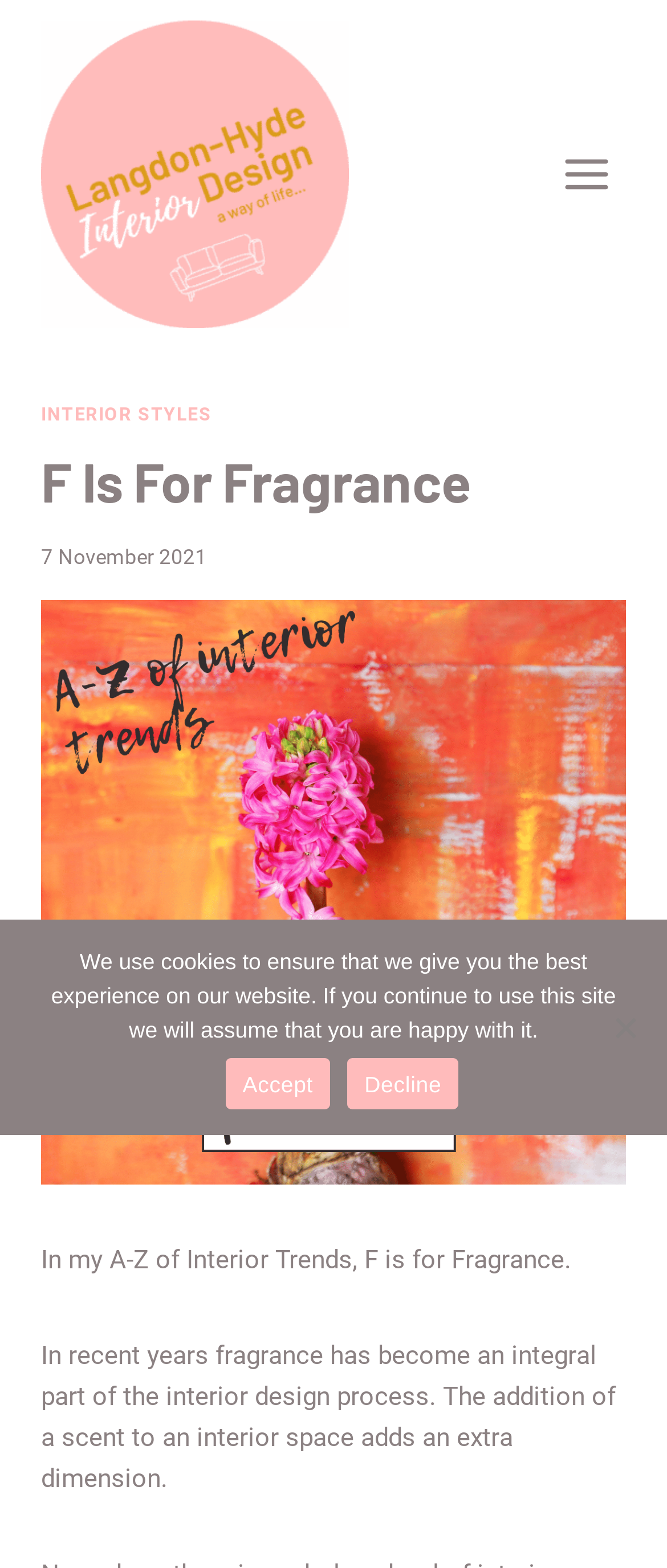Please determine and provide the text content of the webpage's heading.

F Is For Fragrance